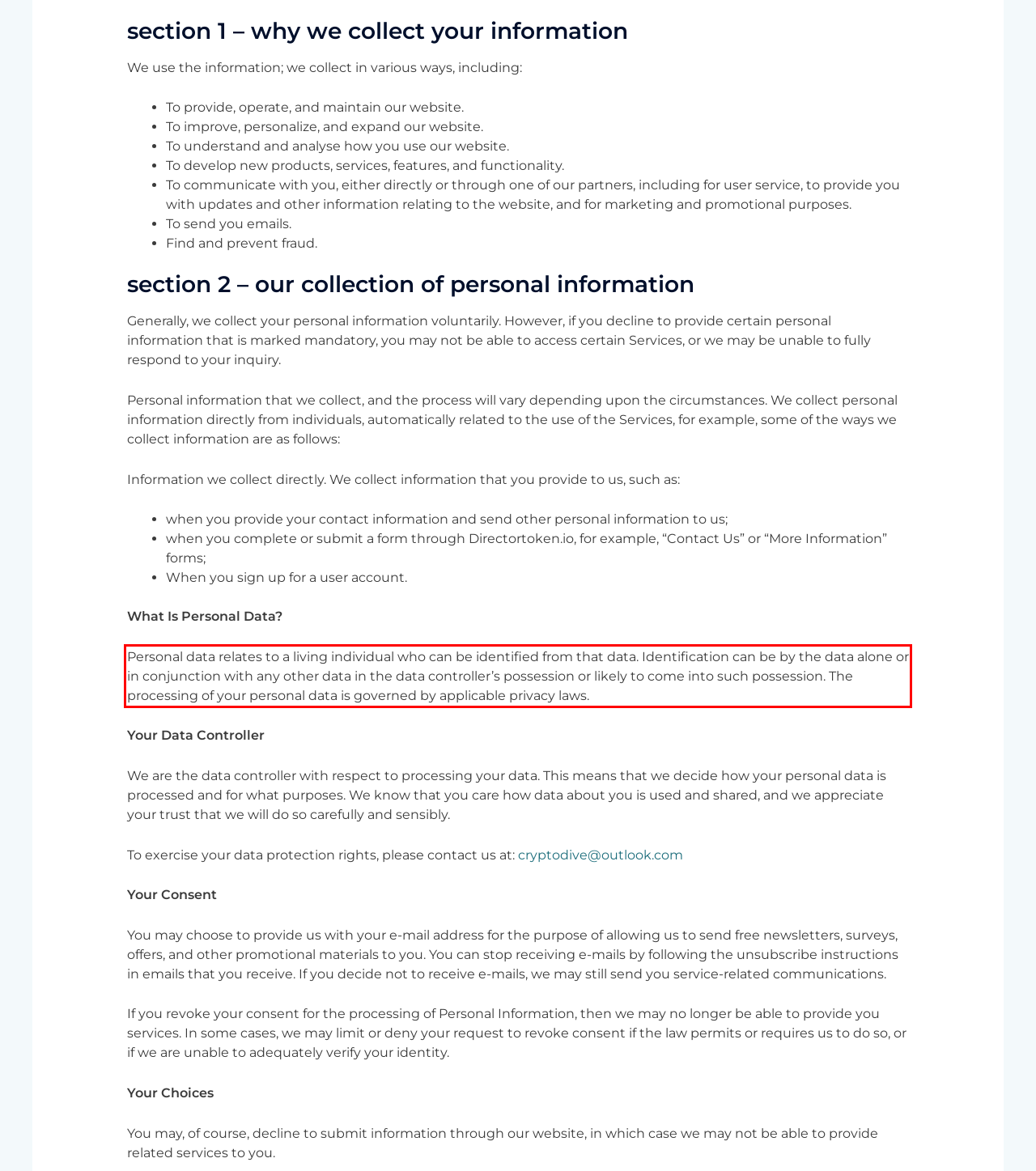Given the screenshot of a webpage, identify the red rectangle bounding box and recognize the text content inside it, generating the extracted text.

Personal data relates to a living individual who can be identified from that data. Identification can be by the data alone or in conjunction with any other data in the data controller’s possession or likely to come into such possession. The processing of your personal data is governed by applicable privacy laws.